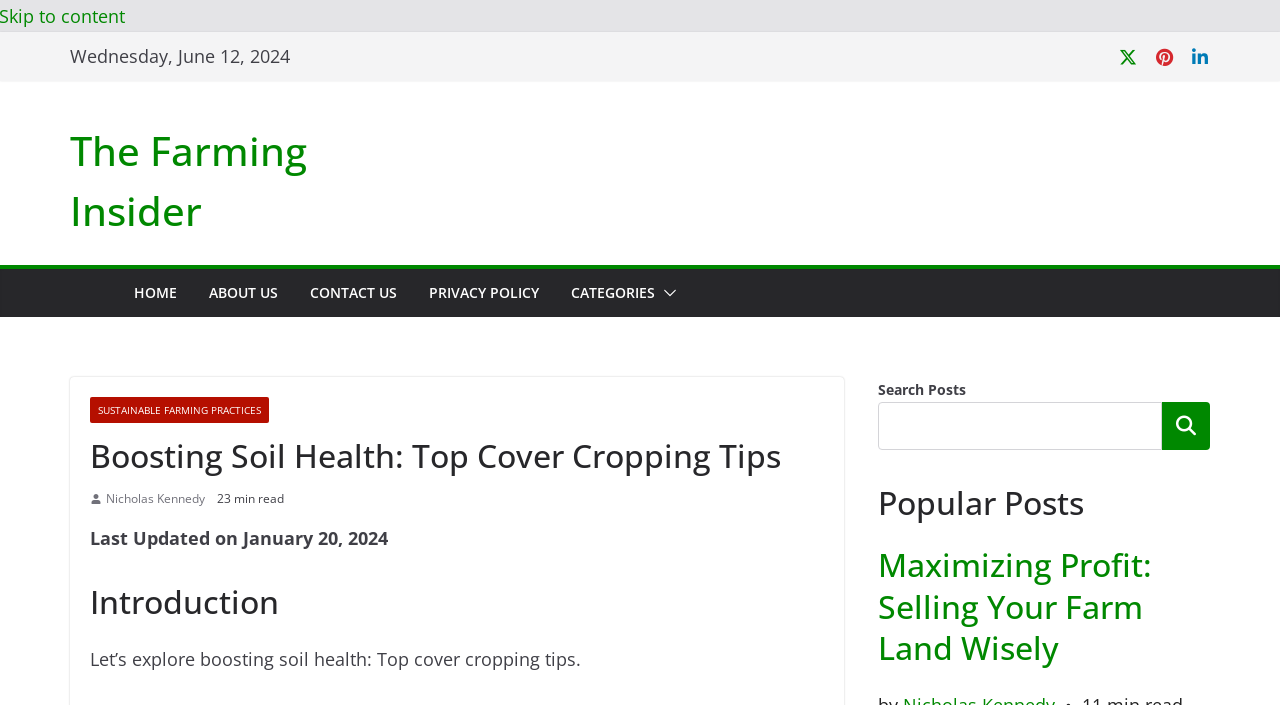Please find and give the text of the main heading on the webpage.

Boosting Soil Health: Top Cover Cropping Tips